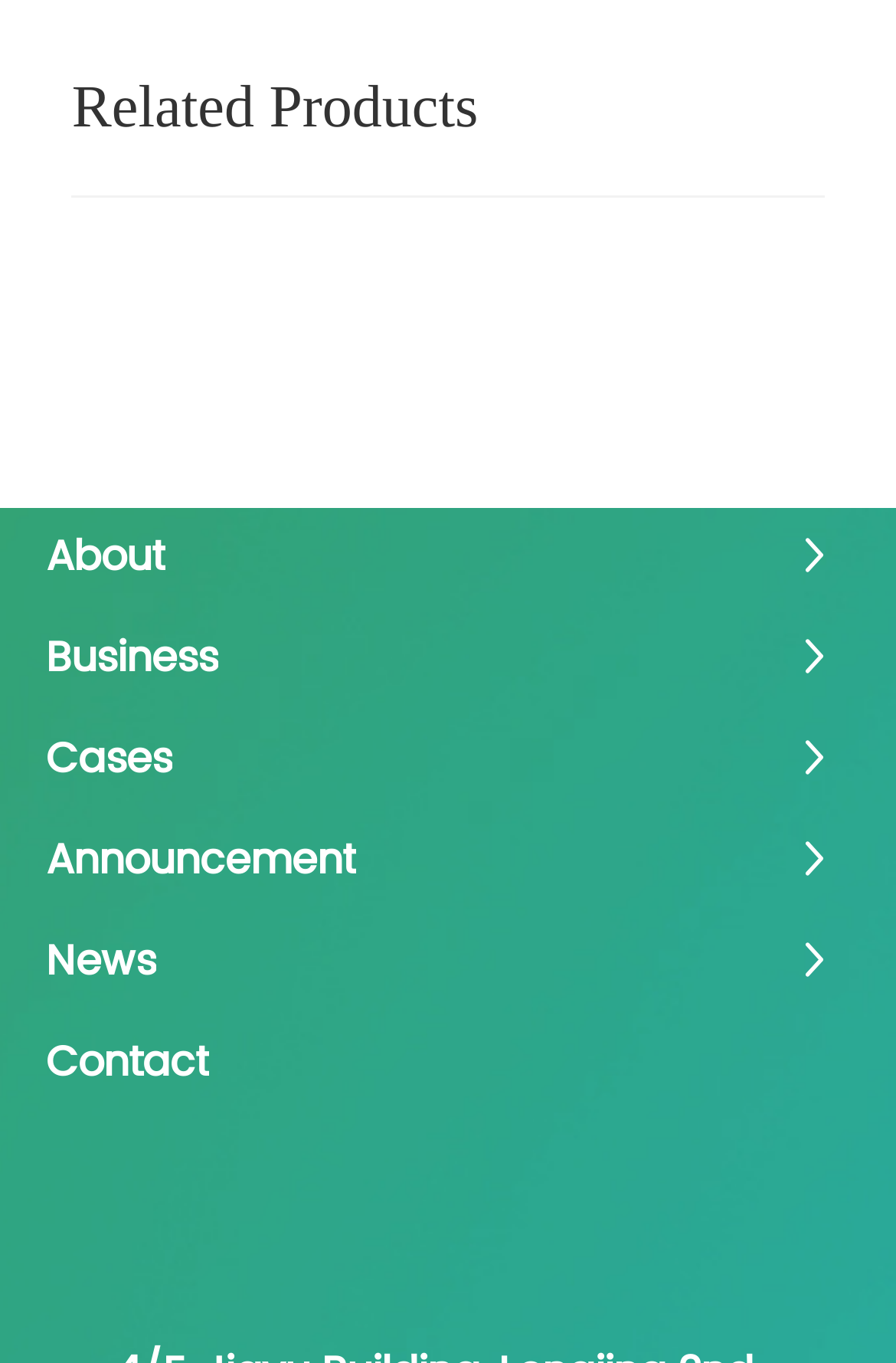Is there a separator on the webpage? Based on the screenshot, please respond with a single word or phrase.

Yes